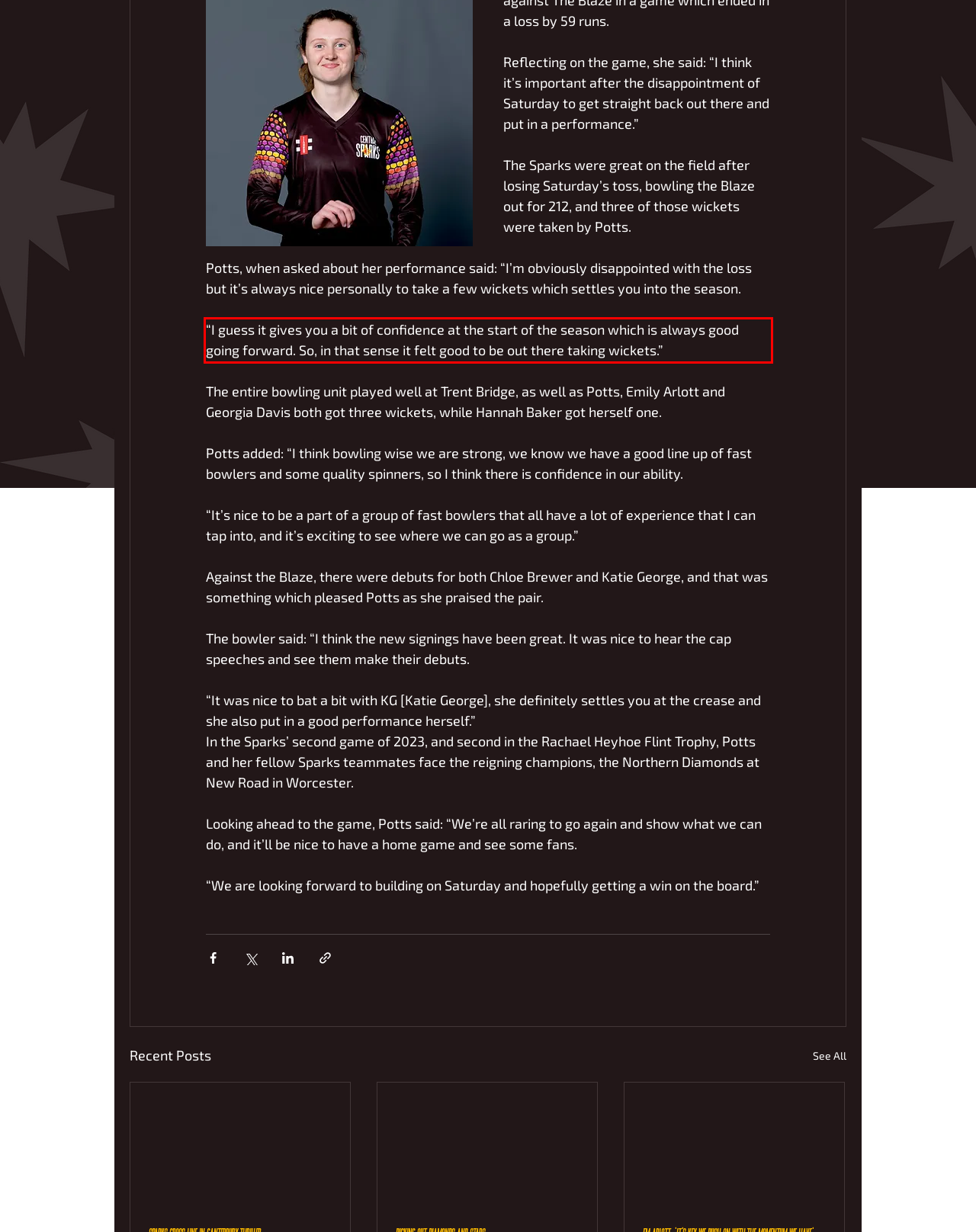In the screenshot of the webpage, find the red bounding box and perform OCR to obtain the text content restricted within this red bounding box.

“I guess it gives you a bit of confidence at the start of the season which is always good going forward. So, in that sense it felt good to be out there taking wickets.”